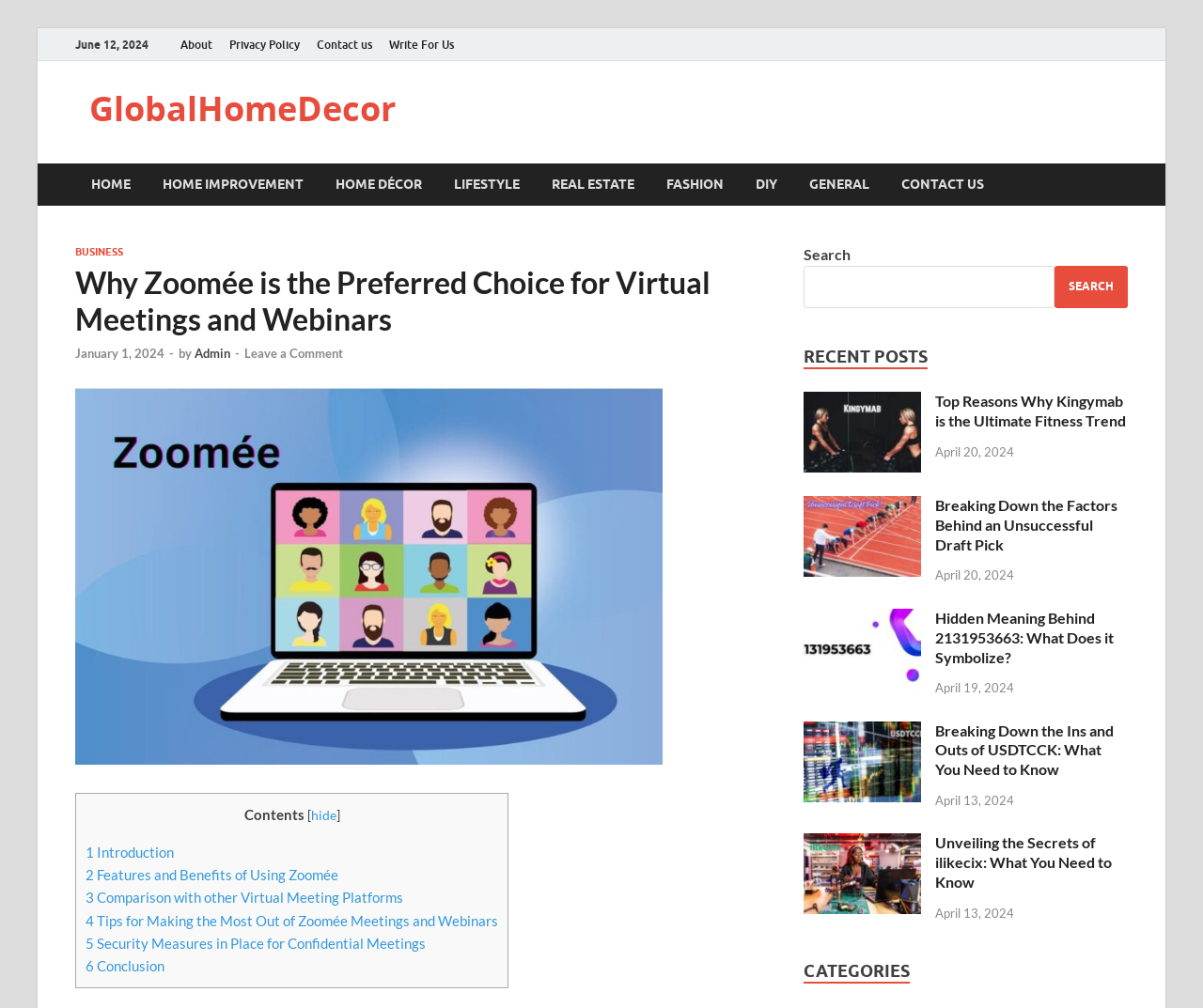Describe in detail what you see on the webpage.

This webpage appears to be a blog or article page, with a focus on virtual meetings and webinars. At the top, there is a header section with a title "Why Zoomée Is The Preferred Choice For Virtual Meetings And Webinars" and a date "June 12, 2024". Below the header, there are several links to different categories, including "About", "Privacy Policy", "Contact us", and others.

To the right of the header, there is a search bar with a search button. Below the search bar, there is a section titled "RECENT POSTS" with several article summaries, each with a title, an image, and a date. The articles appear to be on various topics, including fitness, sports, and technology.

On the left side of the page, there is a navigation menu with links to different sections, including "HOME", "HOME IMPROVEMENT", "HOME DÉCOR", and others. Below the navigation menu, there is a section with a title "Contents" and several links to different parts of the article, including "1 Introduction", "2 Features and Benefits of Using Zoomée", and others.

At the bottom of the page, there is a section with a title "CATEGORIES" and several links to different categories. Overall, the webpage appears to be a blog or article page with a focus on virtual meetings and webinars, and with several sections and links to different topics and categories.